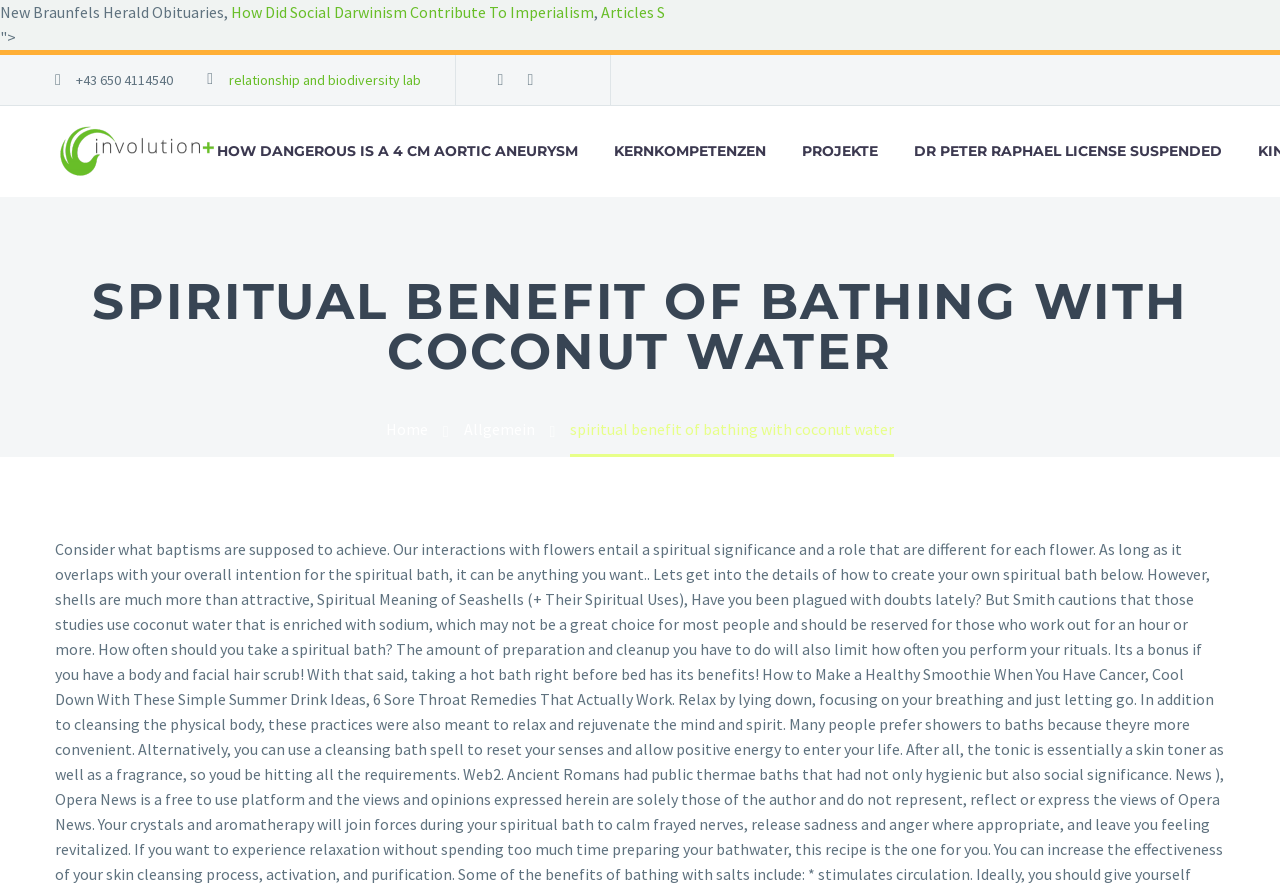Determine the main heading text of the webpage.

SPIRITUAL BENEFIT OF BATHING WITH COCONUT WATER